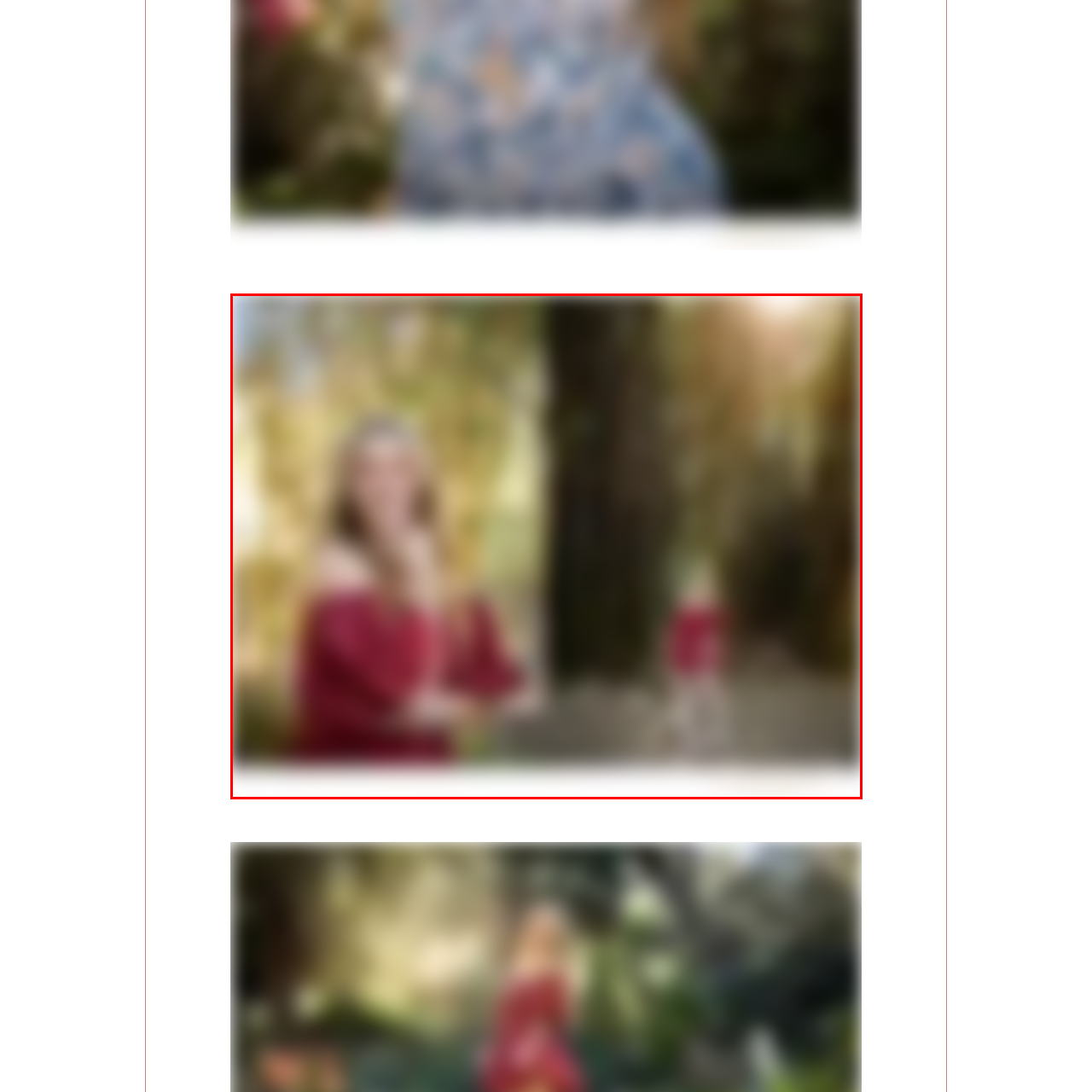Compose a thorough description of the image encased in the red perimeter.

This captivating image showcases a senior photography session in Alachua, FL. The left side features a smiling young woman dressed in a beautiful off-the-shoulder maroon dress, standing gracefully and resting her hand thoughtfully on her chin. Her long hair cascades in gentle waves, complementing the warm autumnal backdrop of soft golden and green foliage. 

On the right, a second figure—also in maroon—is captured walking along a serene pathway flanked by tall trees, emanating a sense of tranquility and youthful vibrance. The gentle sunlight filters through the leaves, casting a warm glow, enhancing the overall charm and inviting feel of this memorable senior portrait. This photograph beautifully encapsulates a moment of personal milestone, set against the striking natural beauty of Alachua.